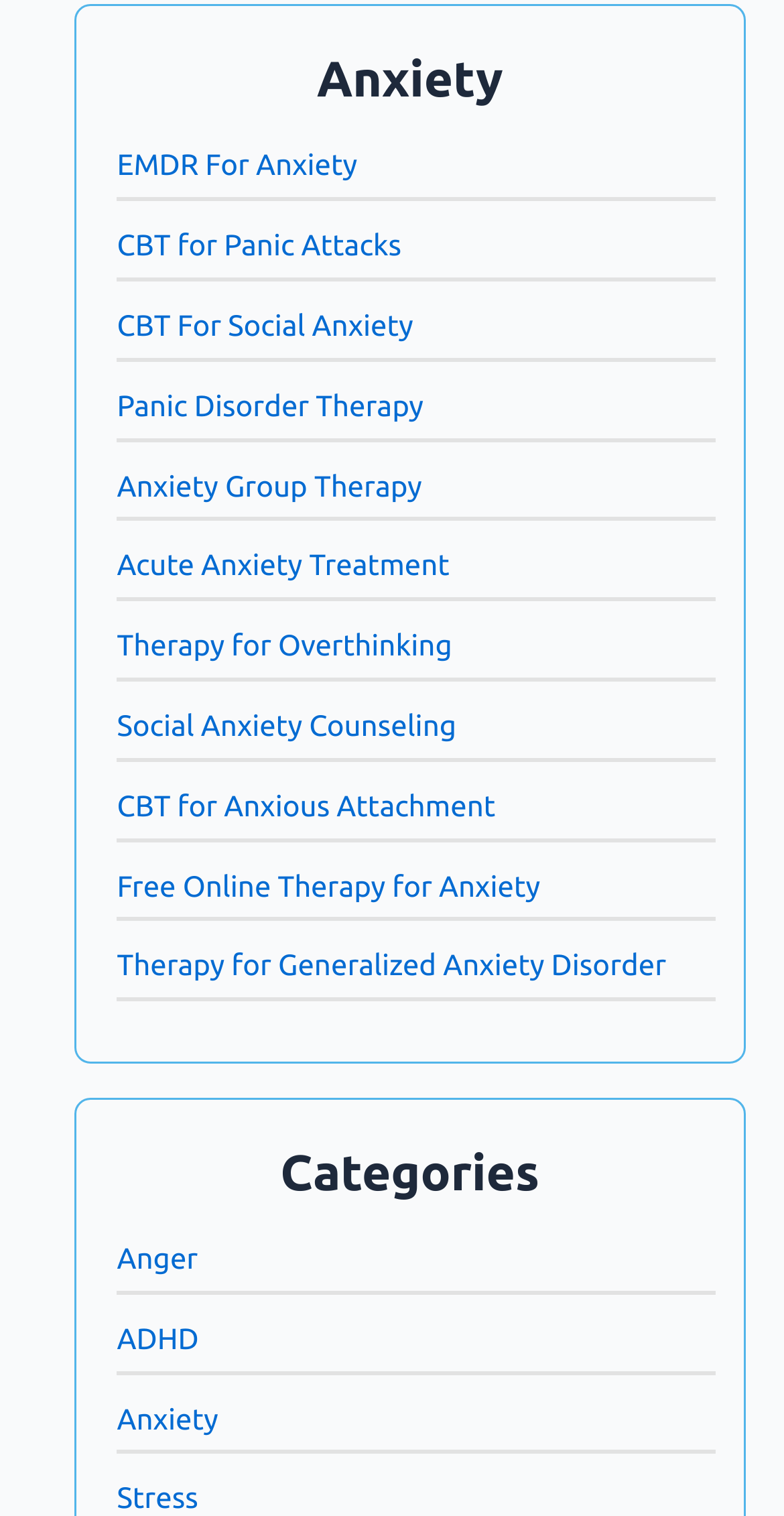Please pinpoint the bounding box coordinates for the region I should click to adhere to this instruction: "Forgot username or password?".

None